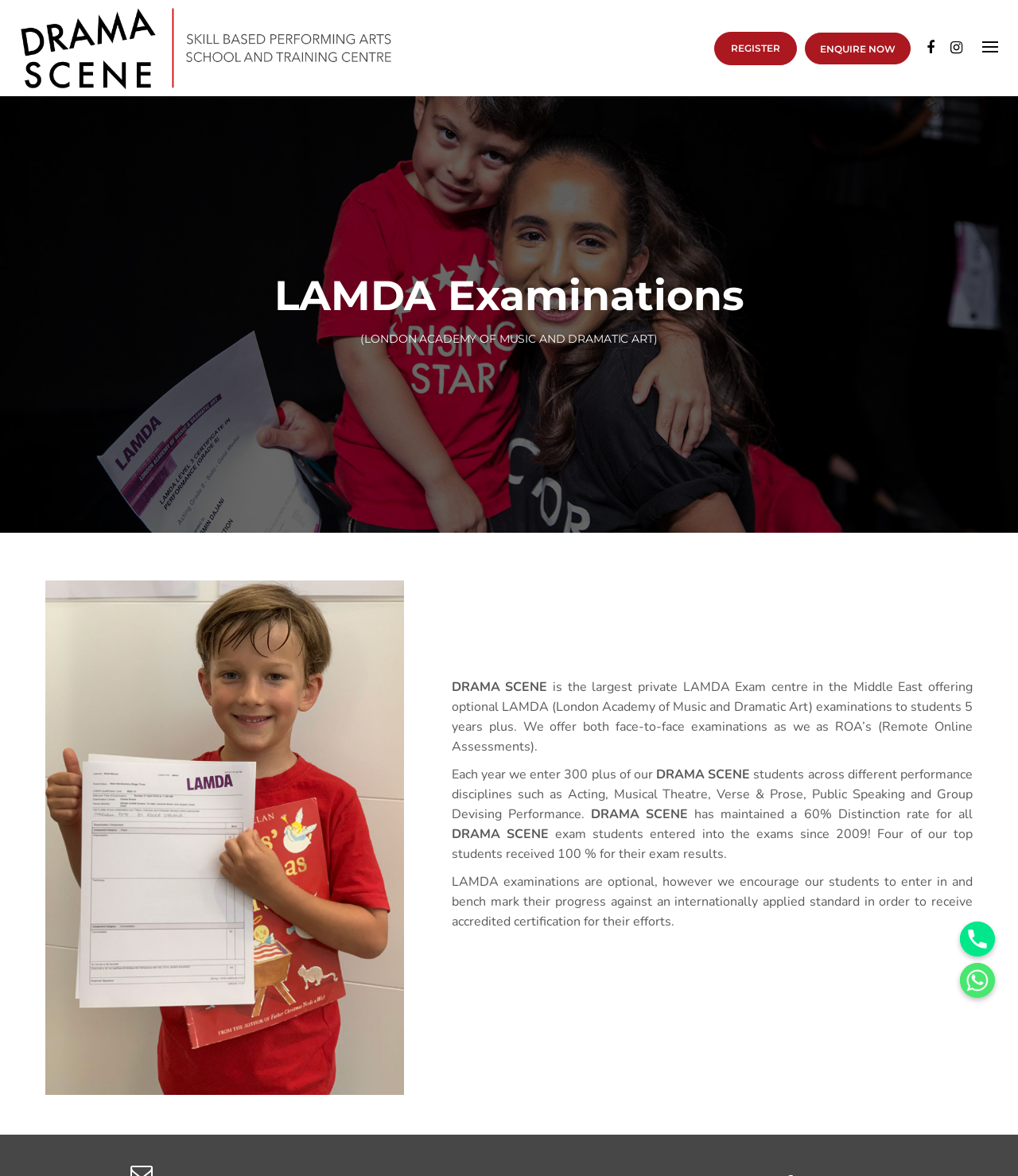Find the bounding box coordinates for the element that must be clicked to complete the instruction: "Click the 'Phone' link". The coordinates should be four float numbers between 0 and 1, indicated as [left, top, right, bottom].

[0.943, 0.784, 0.977, 0.813]